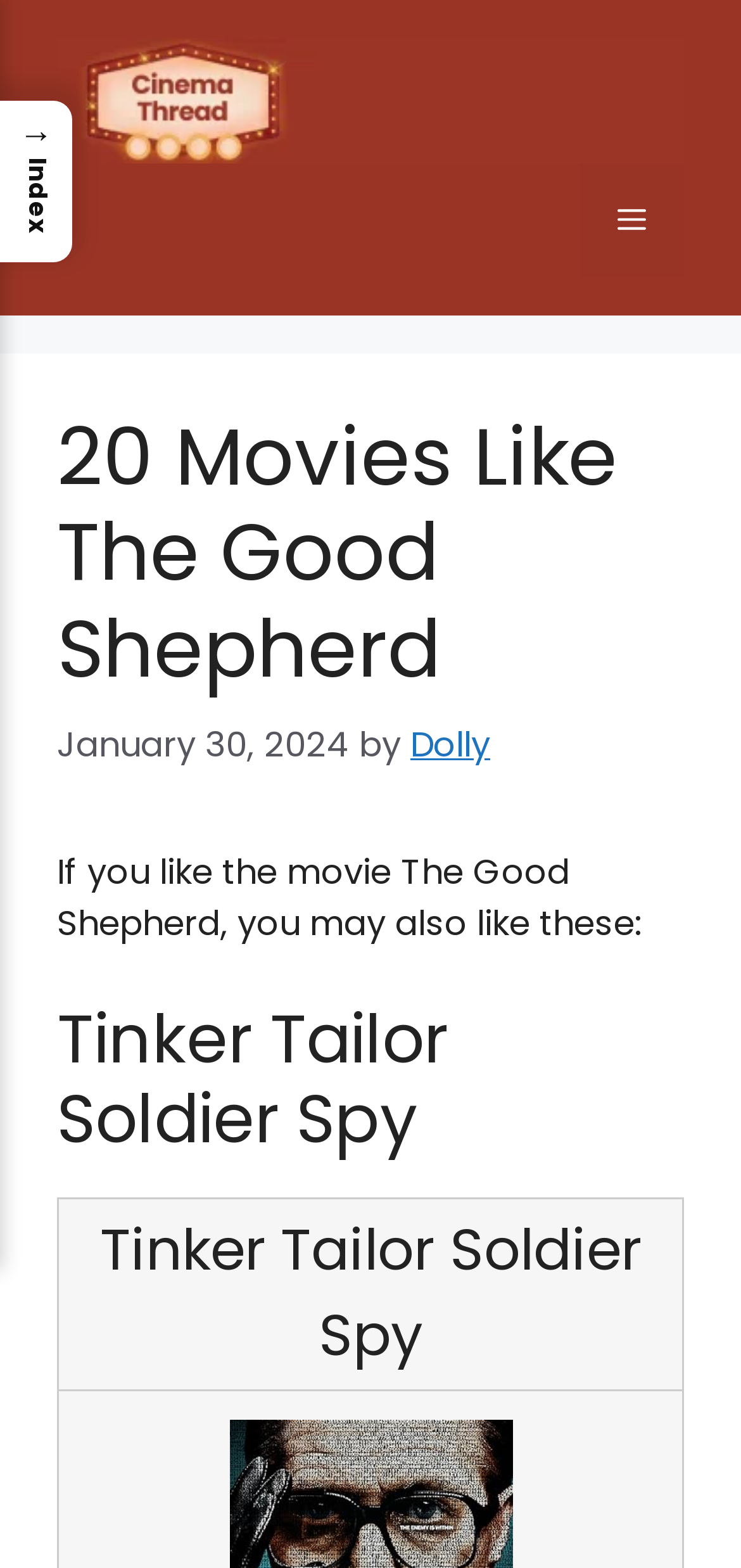Respond with a single word or phrase:
Who is the author of the latest article?

Dolly